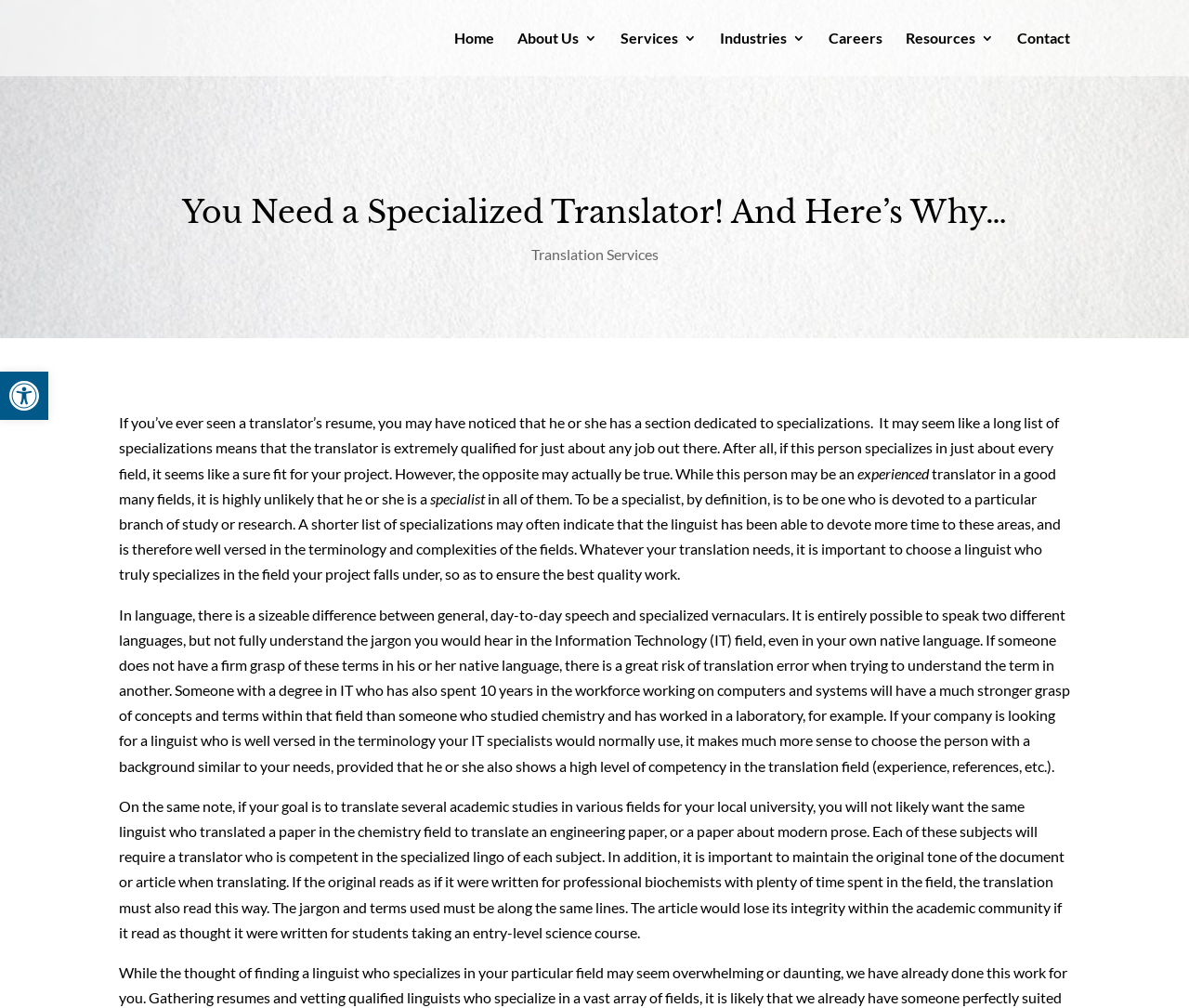Can you provide the bounding box coordinates for the element that should be clicked to implement the instruction: "Read about industries"?

[0.605, 0.029, 0.662, 0.046]